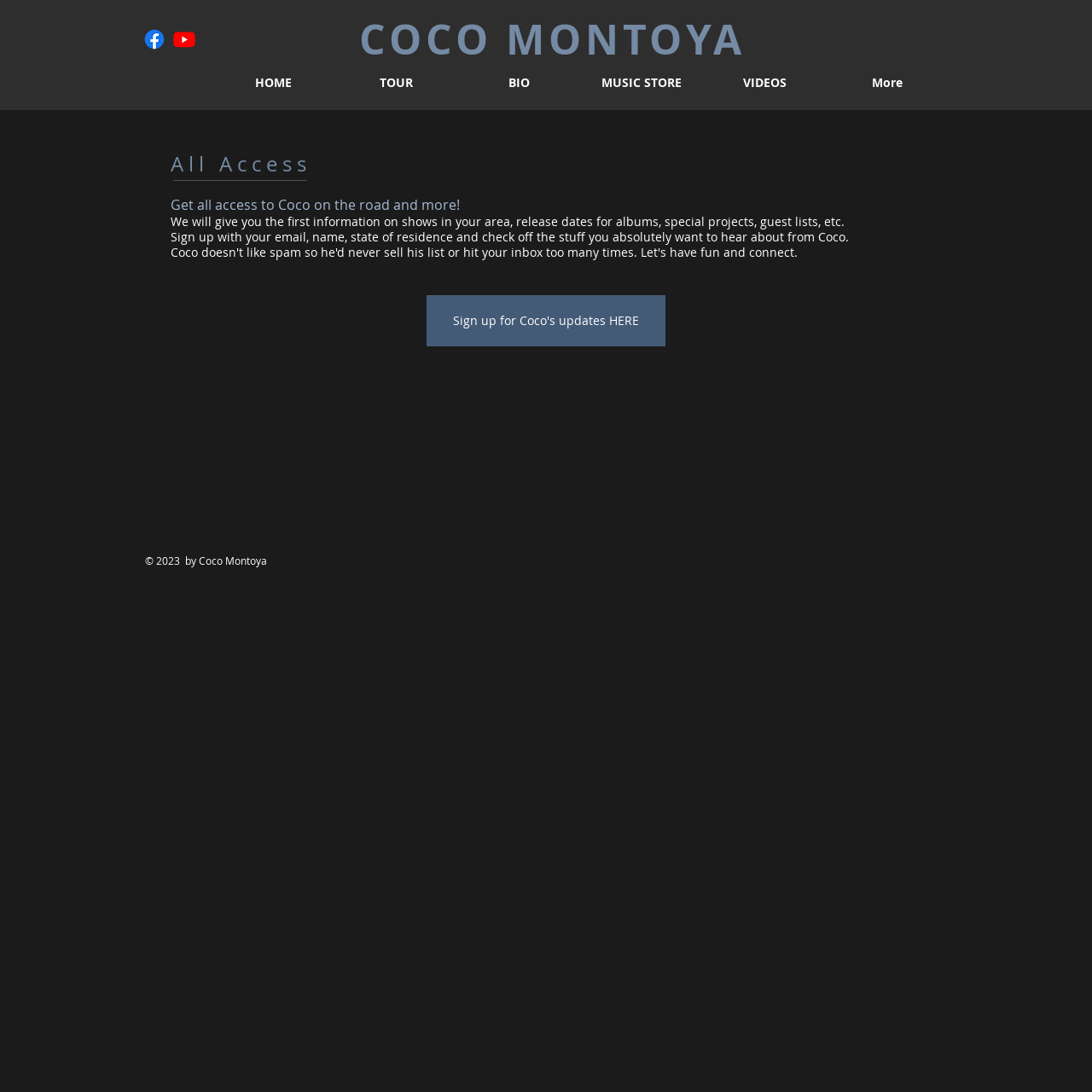Identify the bounding box coordinates of the region that should be clicked to execute the following instruction: "Sign up for Coco's updates".

[0.391, 0.27, 0.609, 0.317]